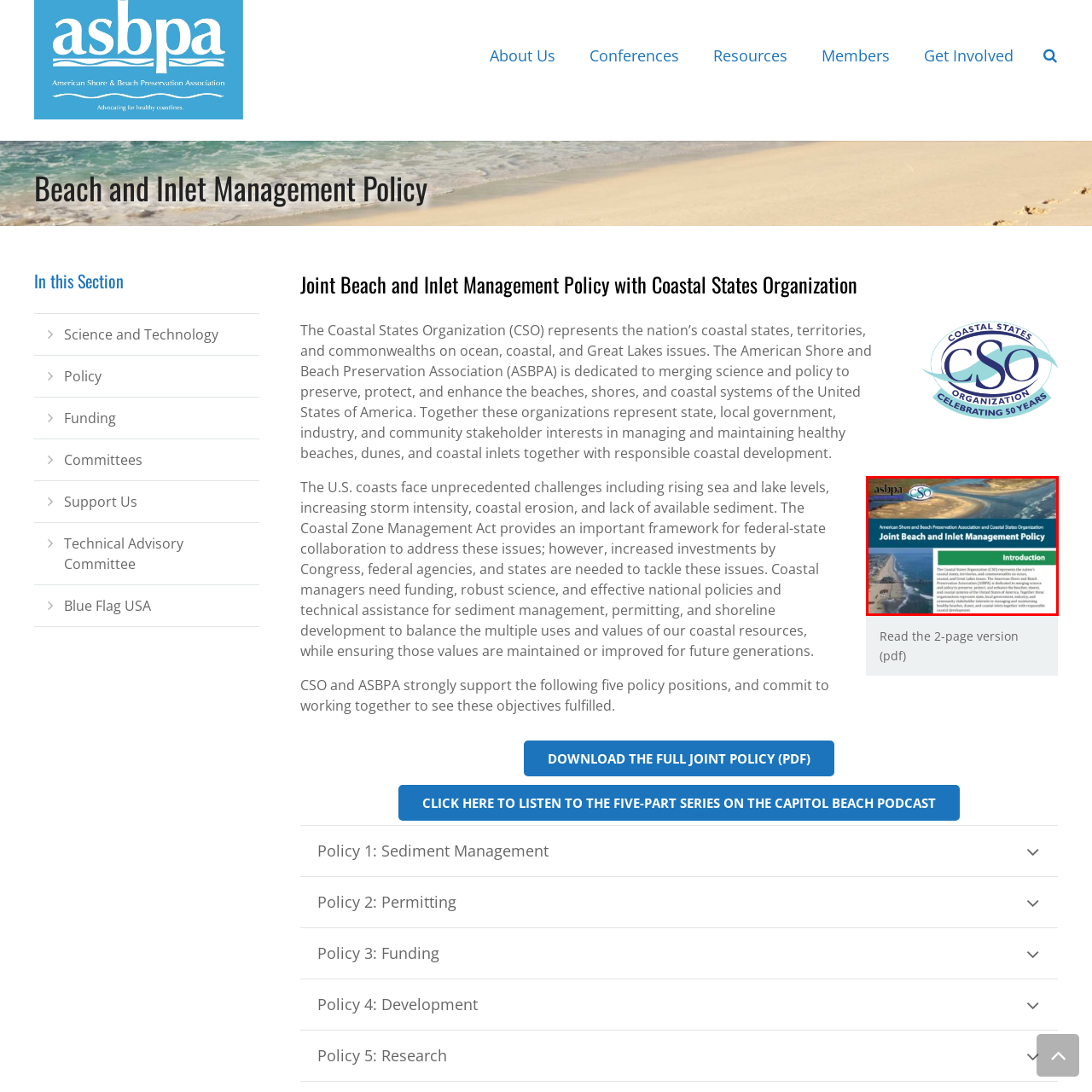What is the purpose of the subtitled section?
Inspect the image within the red bounding box and answer the question in detail.

The subtitled section labeled 'Introduction' sets the stage for discussing the challenges and strategies involved in managing coastal resources, emphasizing the importance of collaboration between various stakeholders in addressing critical coastal issues.